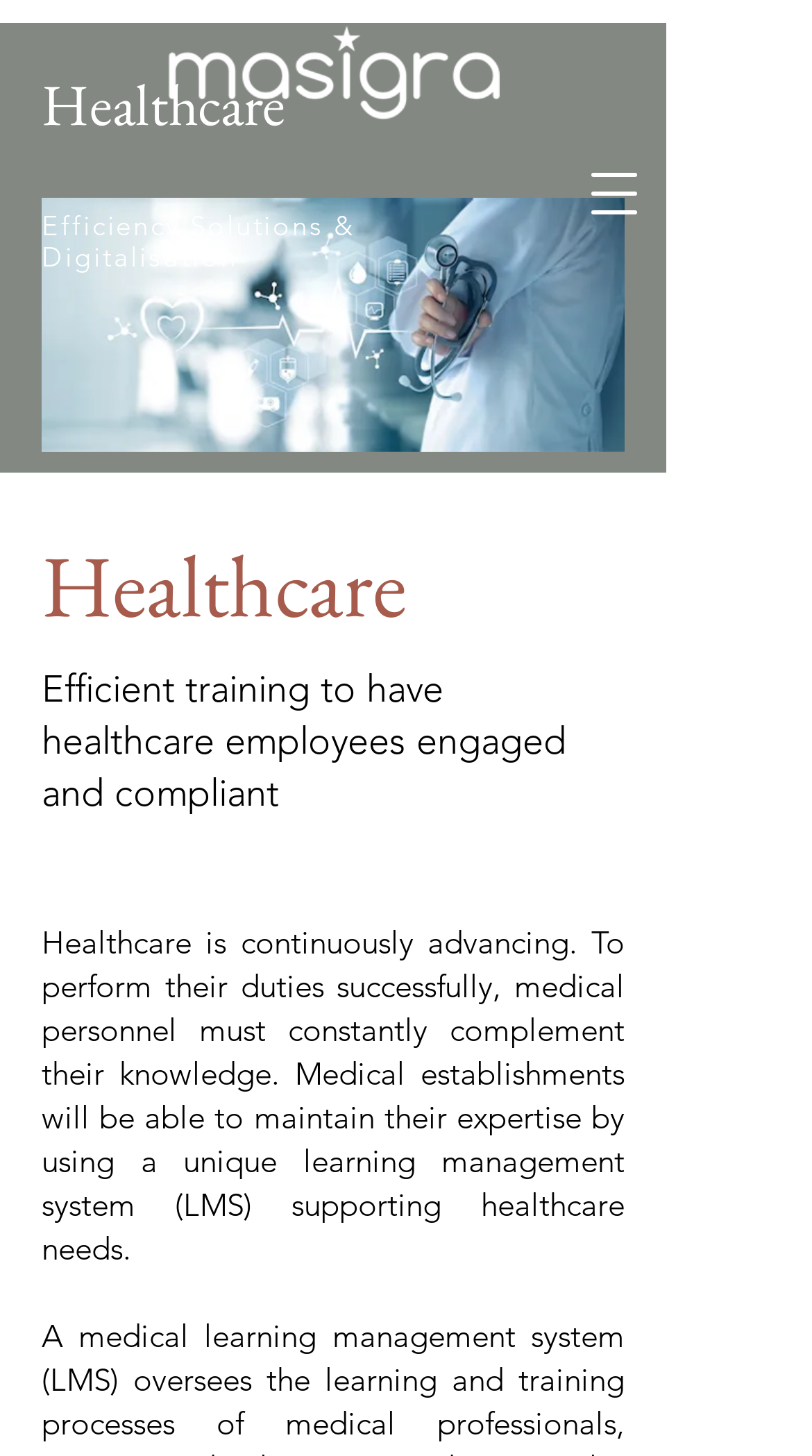What is the purpose of the learning management system in healthcare?
Carefully analyze the image and provide a detailed answer to the question.

According to the text, the learning management system (LMS) is used to support healthcare needs, which means it helps medical establishments to maintain their expertise and keep their employees engaged and compliant.